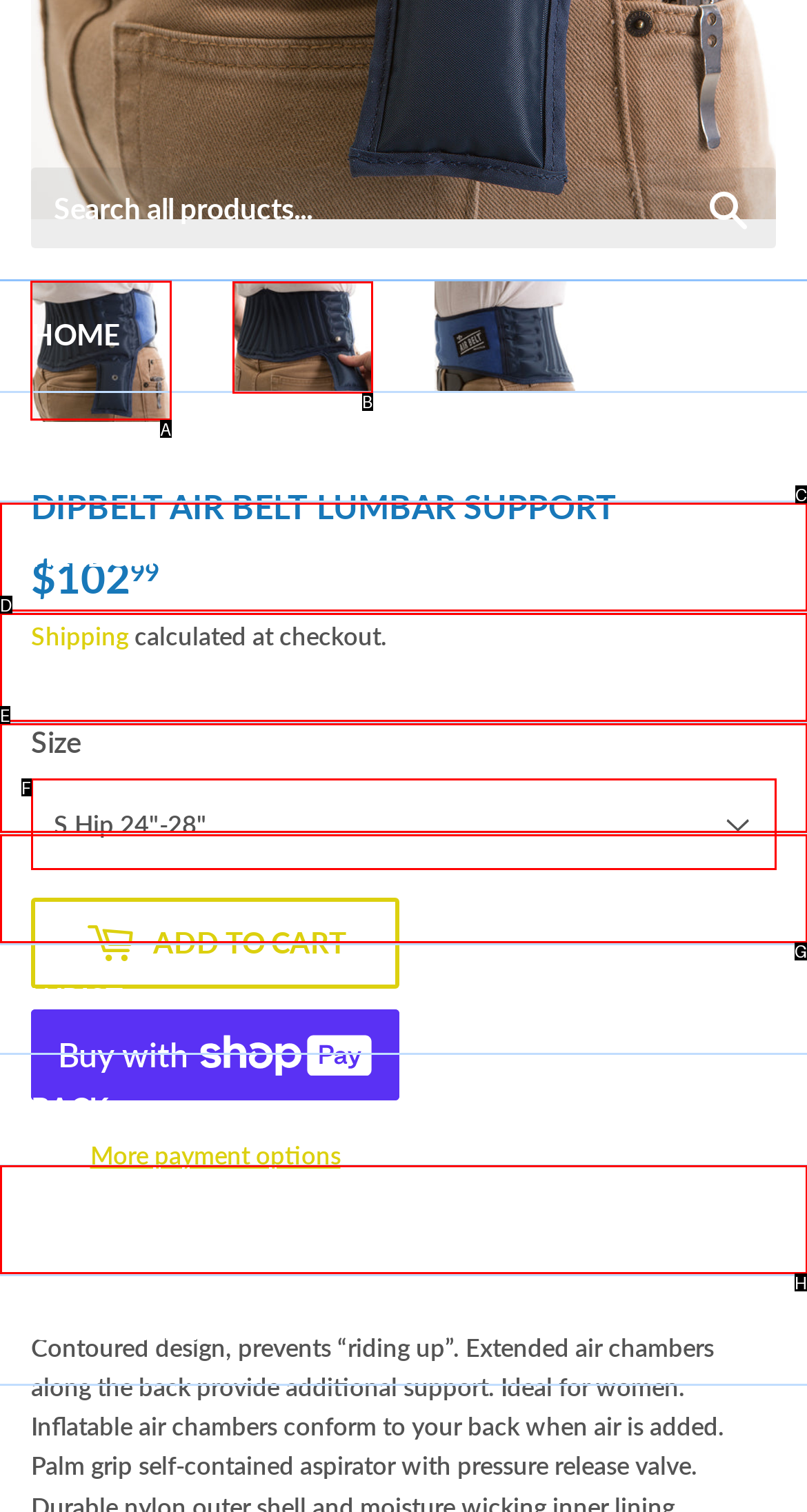Select the HTML element that should be clicked to accomplish the task: View DIPBELT AIR BELT LUMBAR SUPPORT product Reply with the corresponding letter of the option.

A